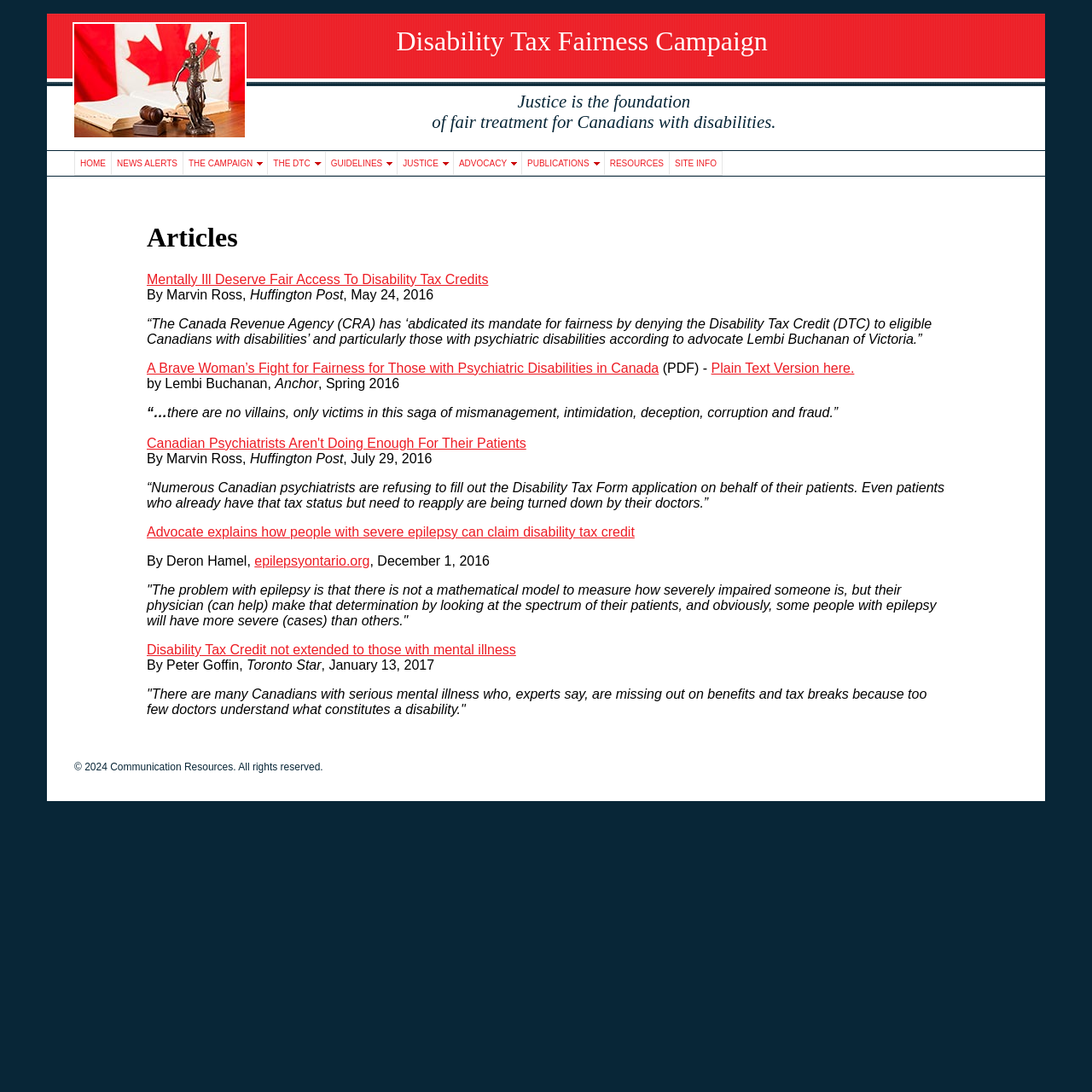Please determine the bounding box coordinates for the UI element described here. Use the format (top-left x, top-left y, bottom-right x, bottom-right y) with values bounded between 0 and 1: what is a proposal essay

None